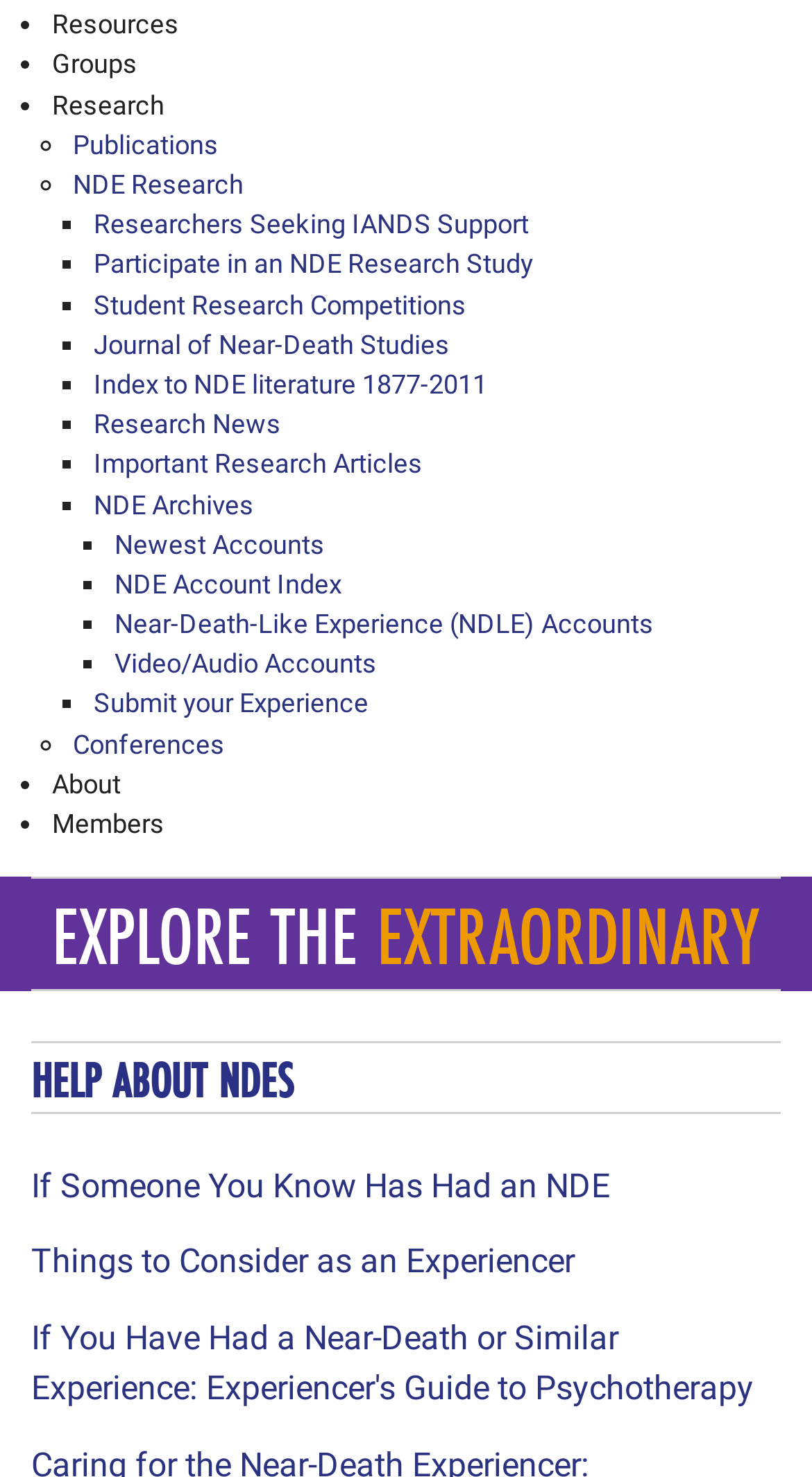Determine the bounding box coordinates for the clickable element required to fulfill the instruction: "View Publications". Provide the coordinates as four float numbers between 0 and 1, i.e., [left, top, right, bottom].

[0.09, 0.087, 0.269, 0.108]